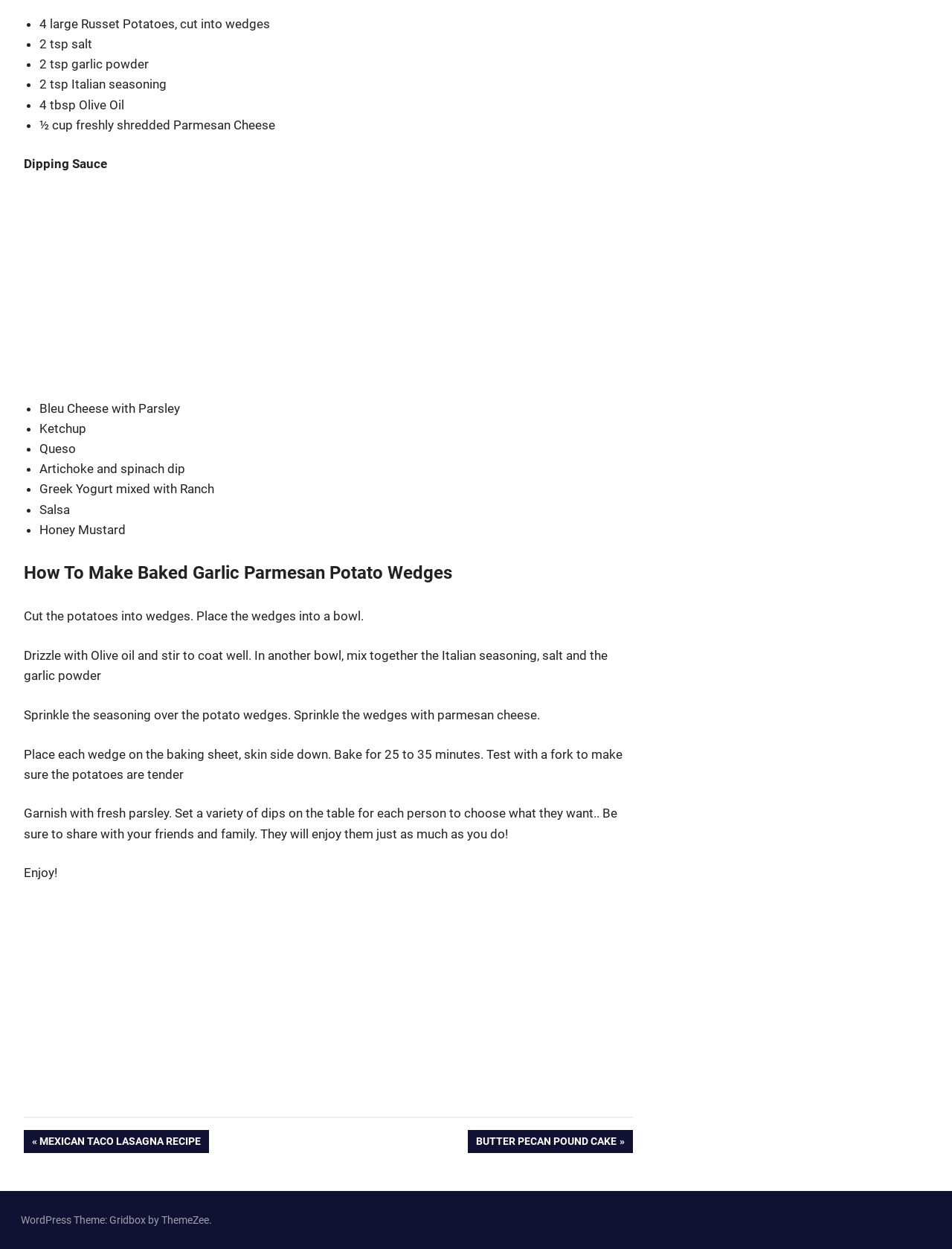Provide the bounding box coordinates for the UI element that is described by this text: "Previous Post:Mexican Taco Lasagna Recipe". The coordinates should be in the form of four float numbers between 0 and 1: [left, top, right, bottom].

[0.025, 0.905, 0.22, 0.923]